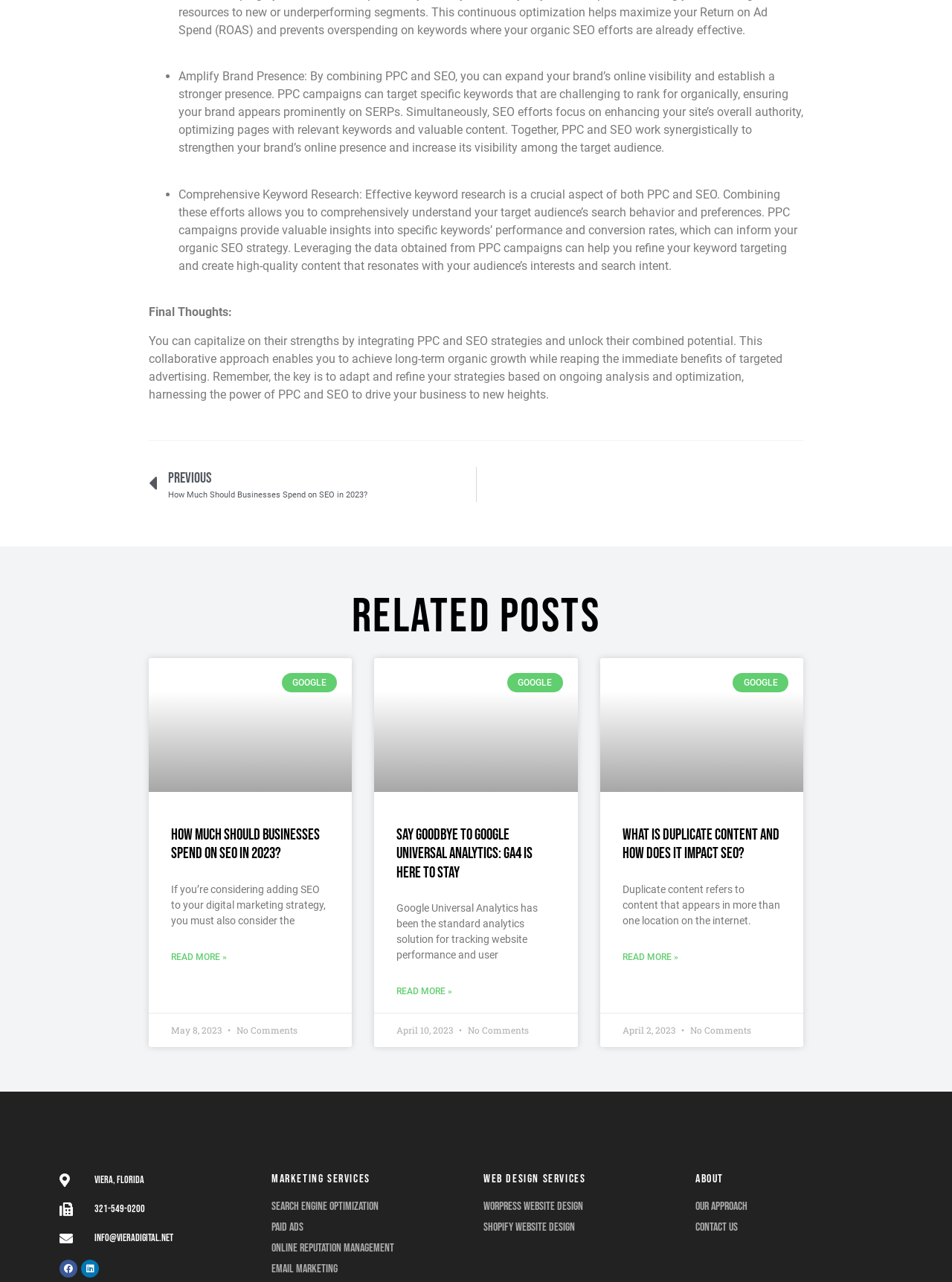Locate the bounding box coordinates of the element that should be clicked to fulfill the instruction: "View recent posts".

None